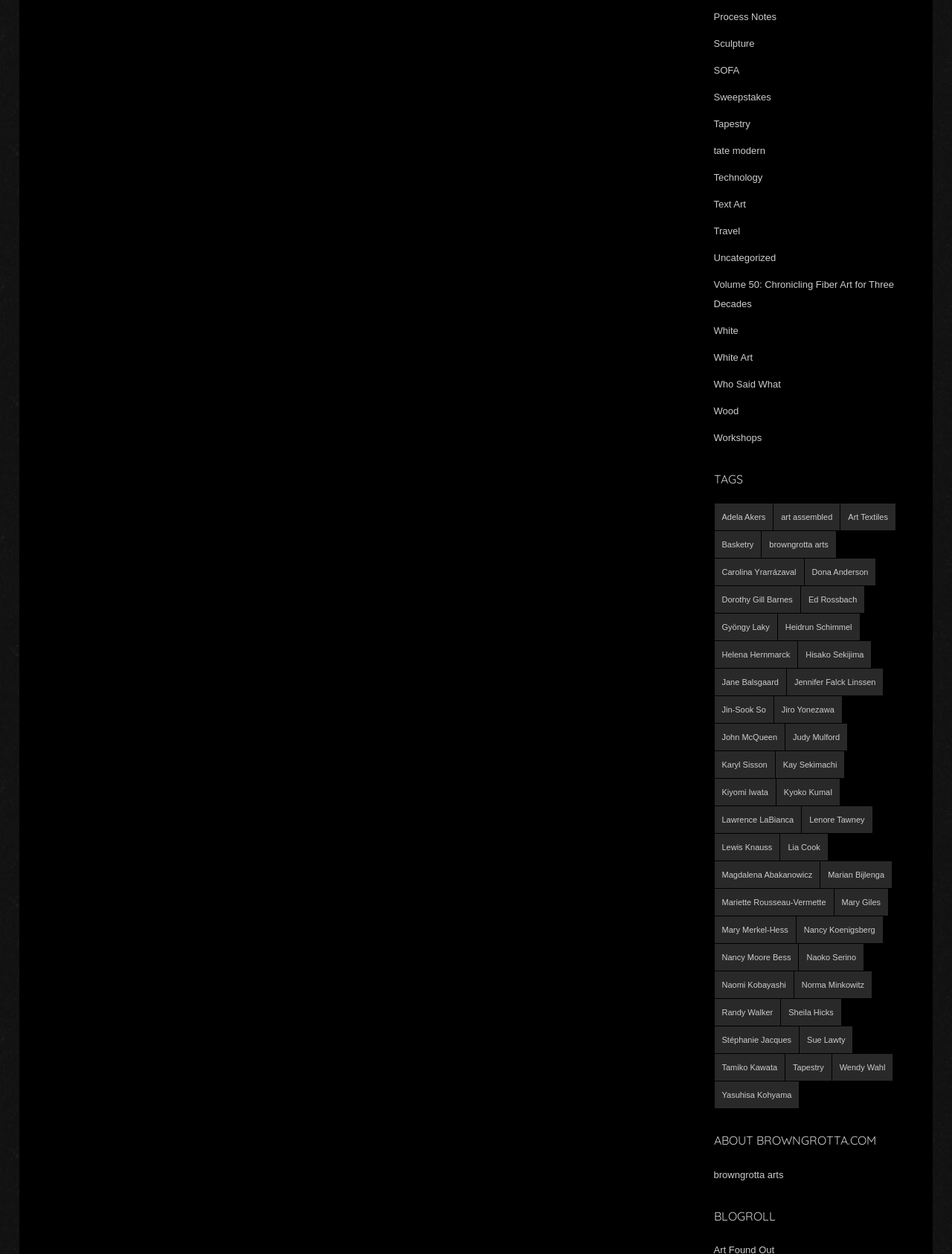Please locate the bounding box coordinates of the element that should be clicked to achieve the given instruction: "Explore Product Launch Hazzards".

None